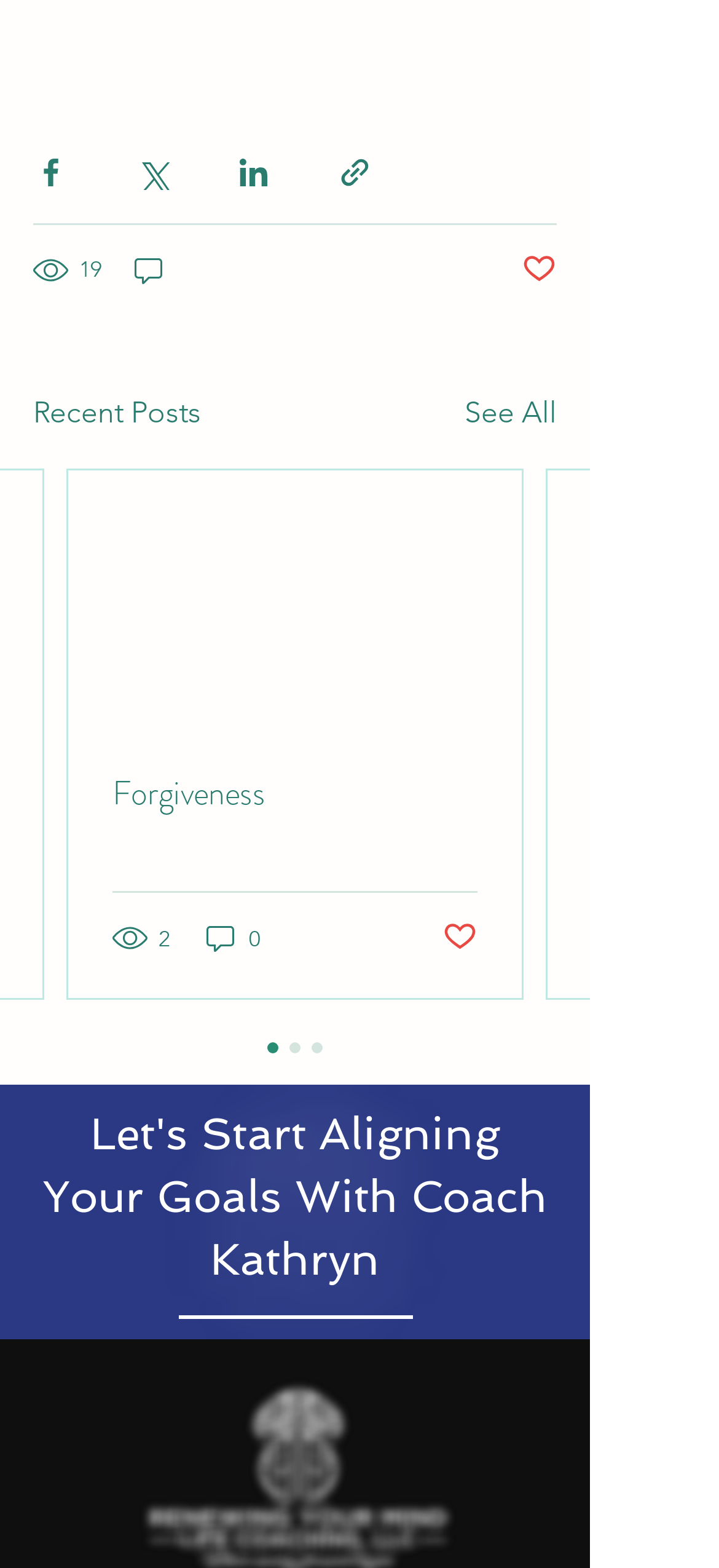Please identify the bounding box coordinates of the clickable area that will allow you to execute the instruction: "Like the post".

[0.615, 0.585, 0.664, 0.61]